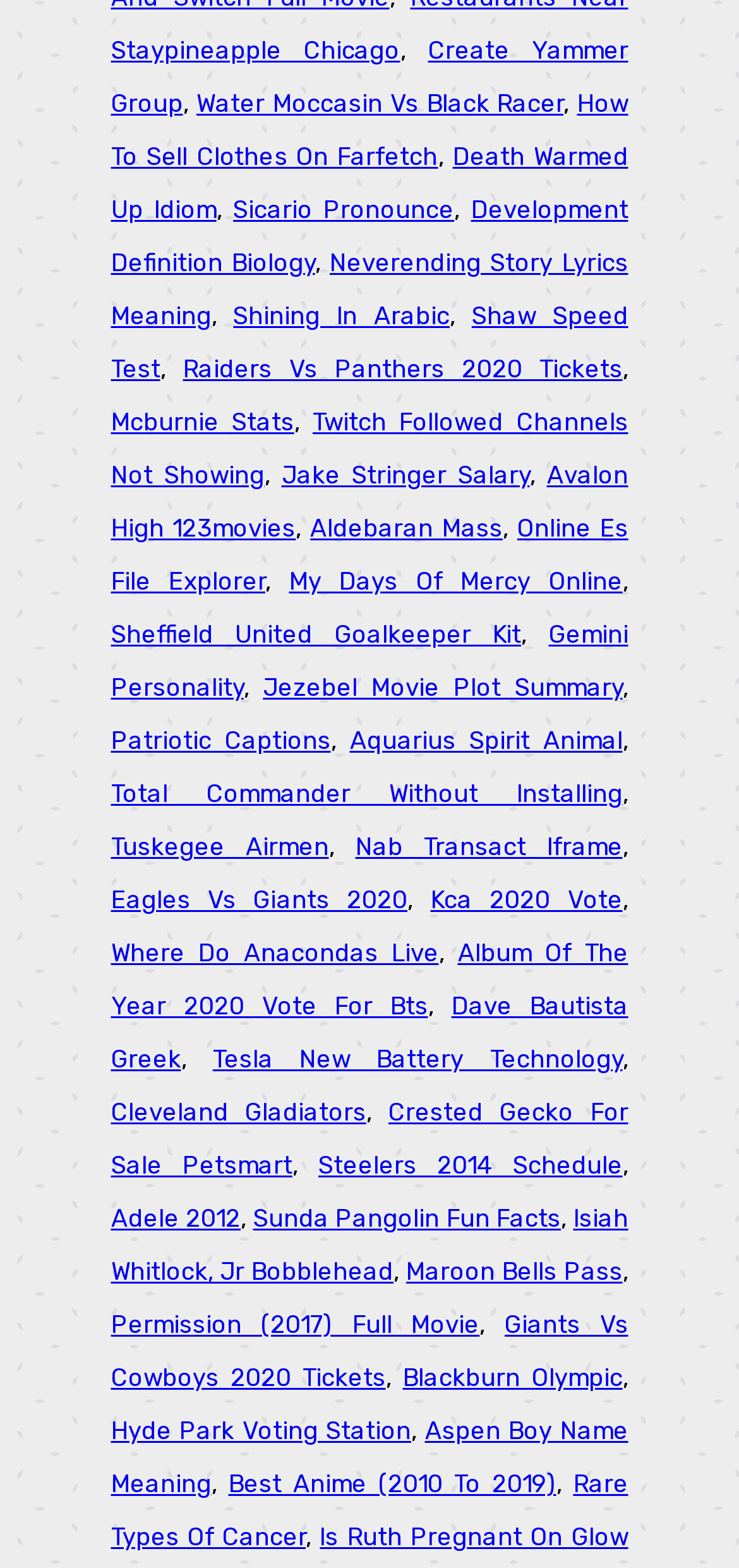Use a single word or phrase to answer the question: What is the common theme among the links?

Various topics